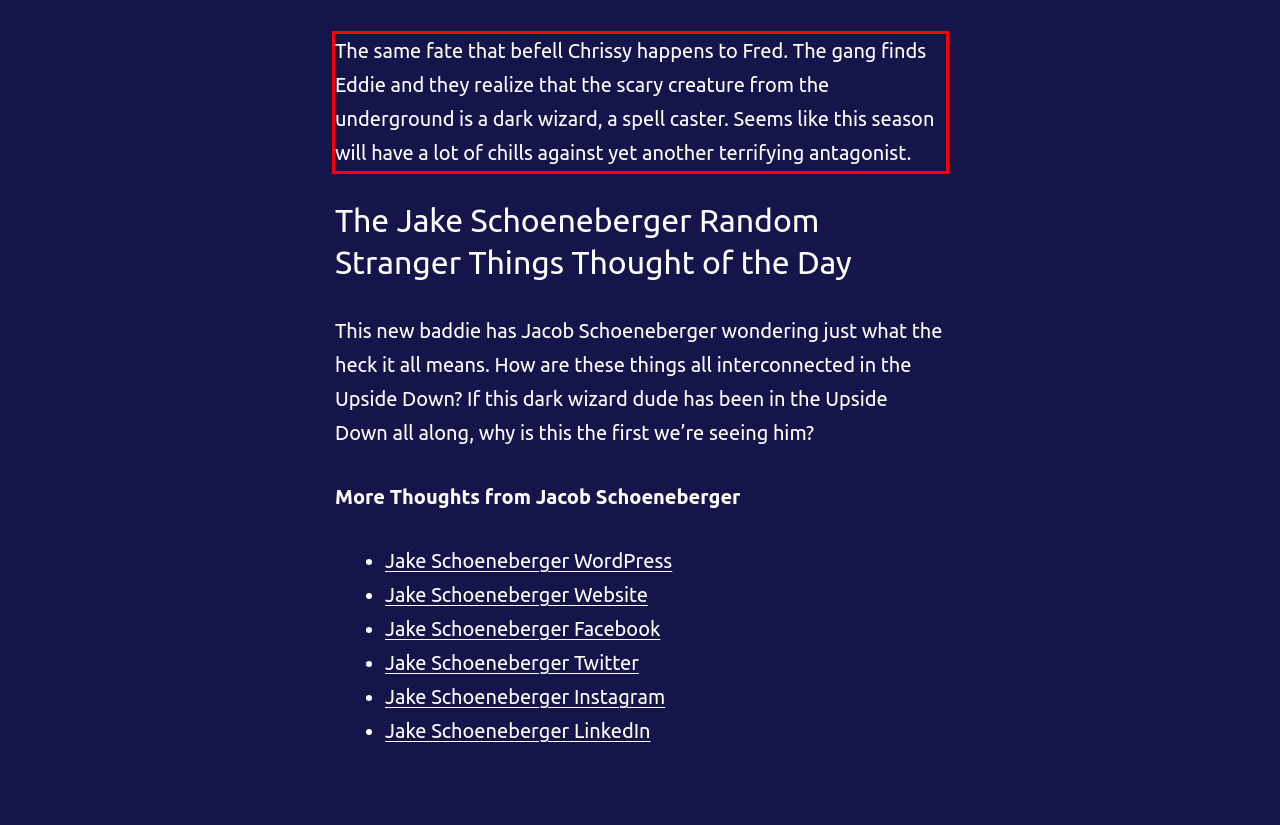Given a webpage screenshot with a red bounding box, perform OCR to read and deliver the text enclosed by the red bounding box.

The same fate that befell Chrissy happens to Fred. The gang finds Eddie and they realize that the scary creature from the underground is a dark wizard, a spell caster. Seems like this season will have a lot of chills against yet another terrifying antagonist.